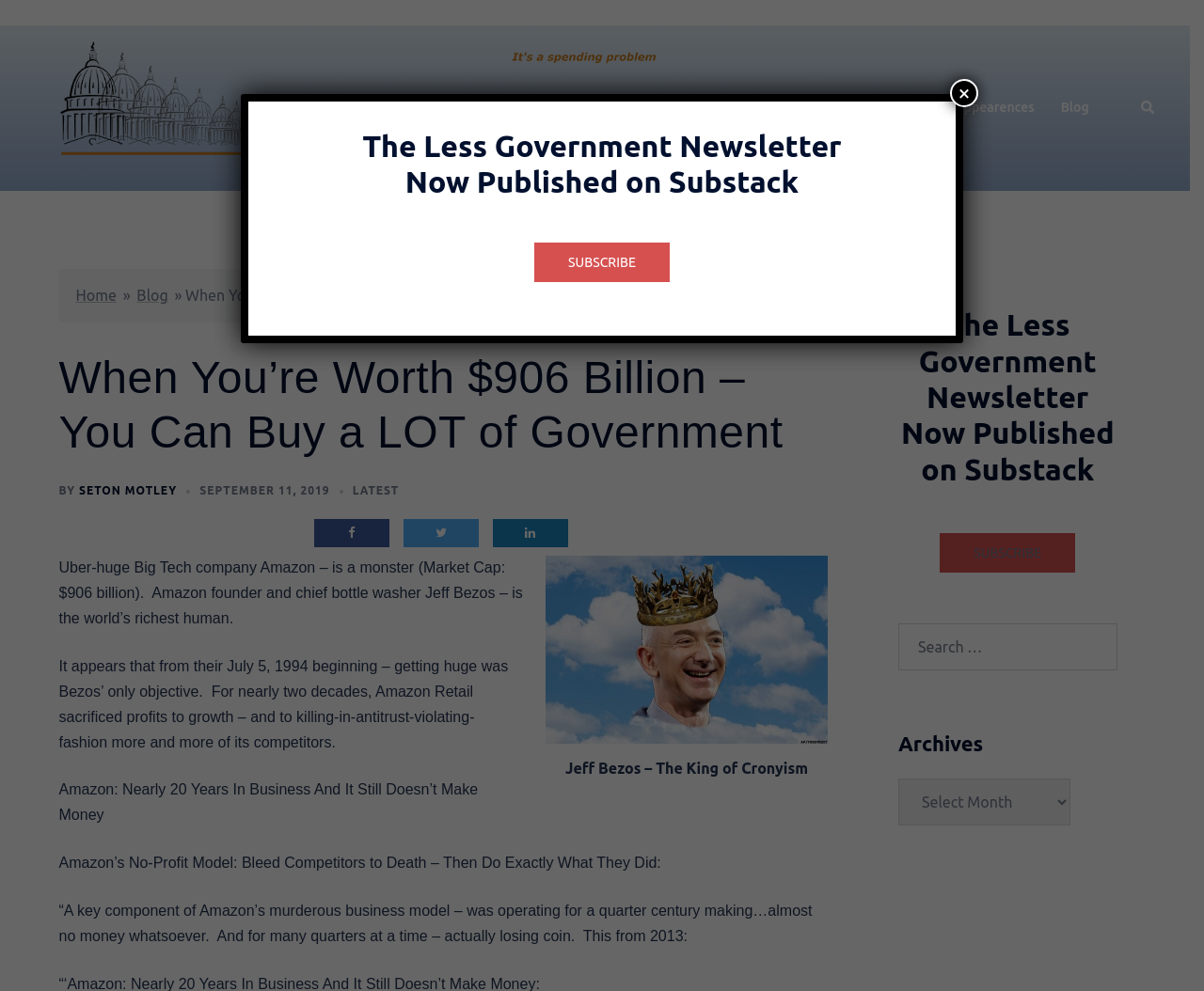Is there a search function on the webpage?
Analyze the screenshot and provide a detailed answer to the question.

The answer can be found by looking at the sidebar of the webpage, where there is a search box with a label 'Search for:'.